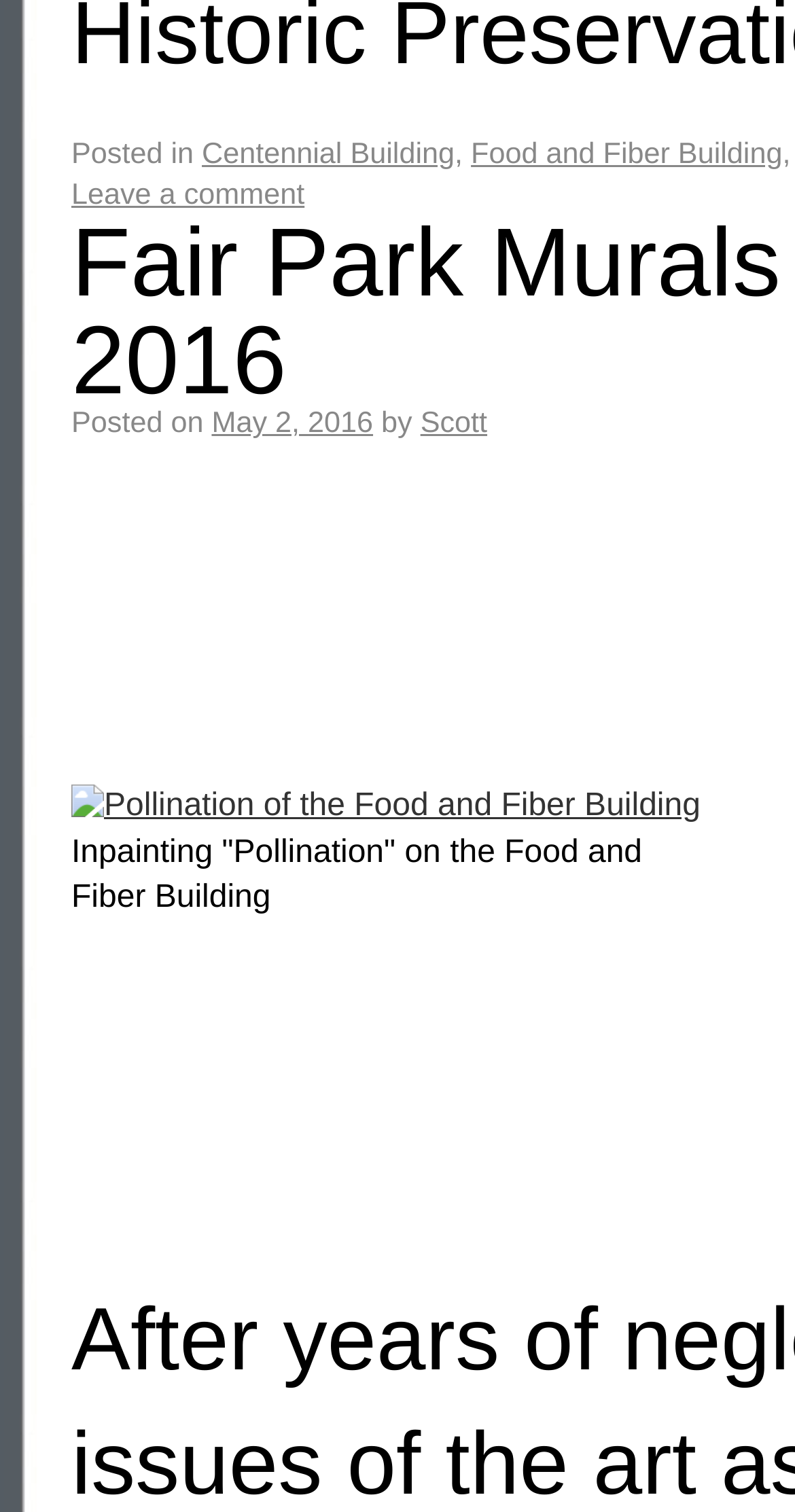Who is the author of the article?
Please provide a full and detailed response to the question.

The webpage has a link 'by Scott' which indicates that Scott is the author of the article.